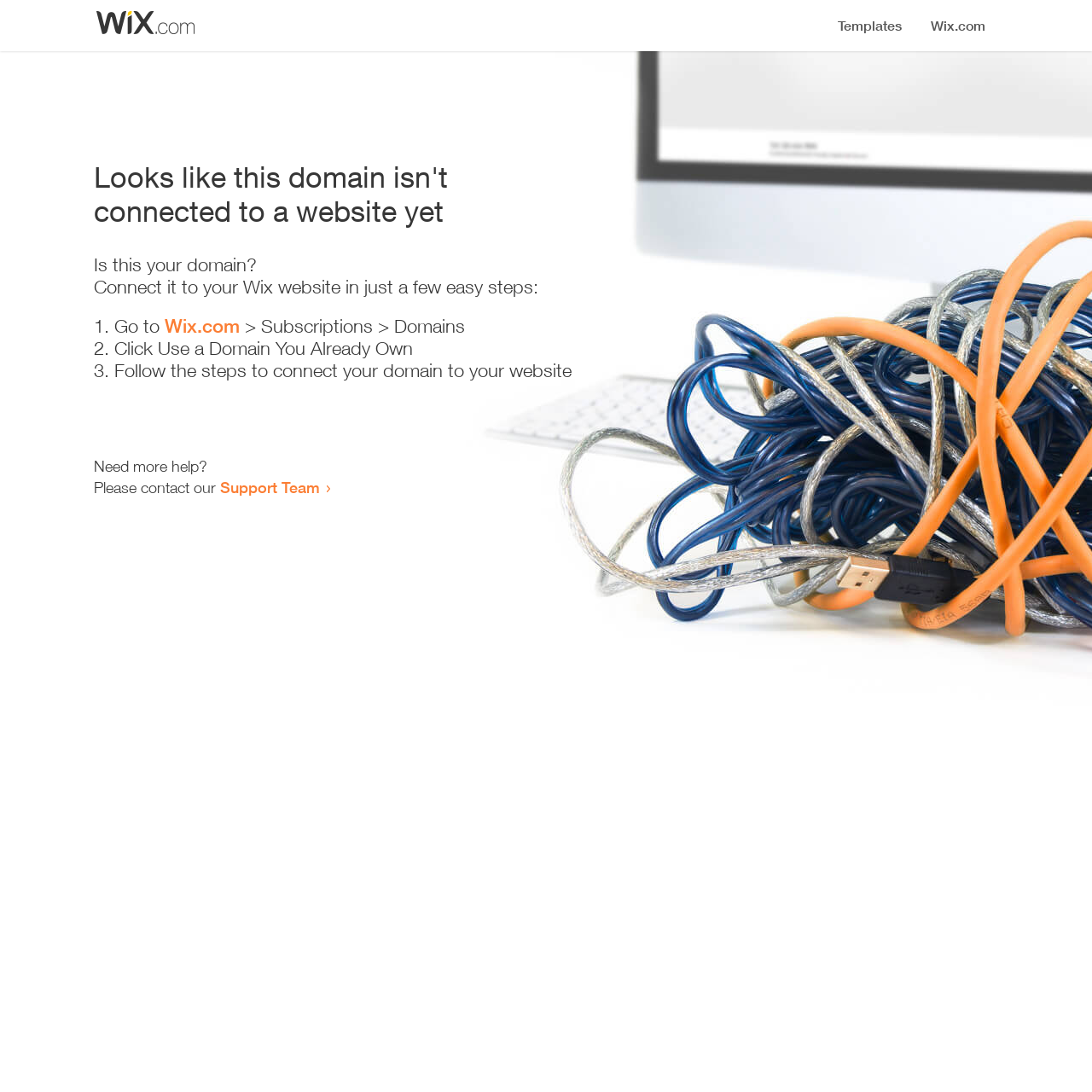Identify the bounding box for the UI element described as: "Support Team". The coordinates should be four float numbers between 0 and 1, i.e., [left, top, right, bottom].

[0.202, 0.438, 0.293, 0.455]